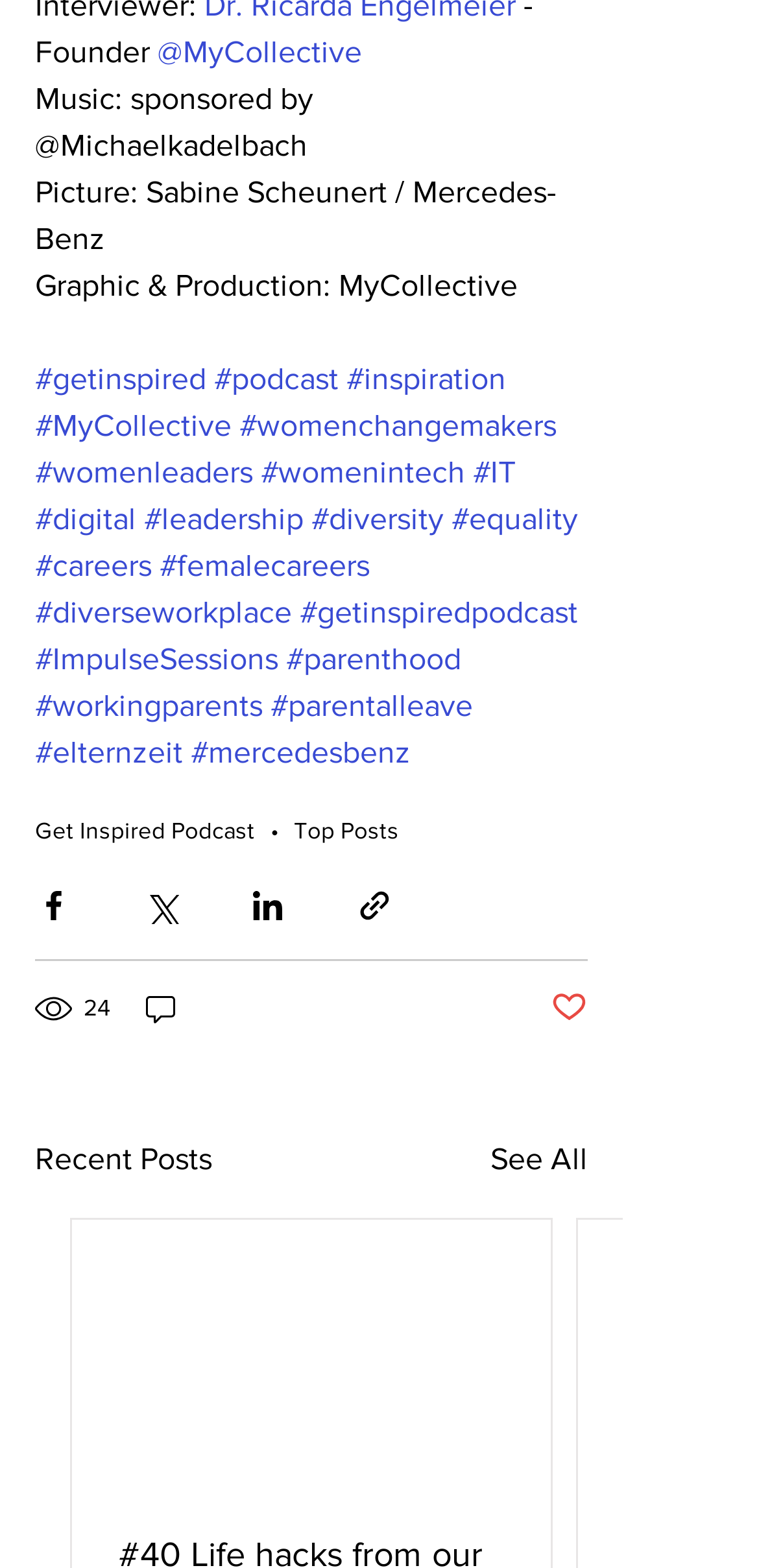Identify the bounding box coordinates of the clickable region necessary to fulfill the following instruction: "Share via Facebook". The bounding box coordinates should be four float numbers between 0 and 1, i.e., [left, top, right, bottom].

[0.046, 0.565, 0.095, 0.589]